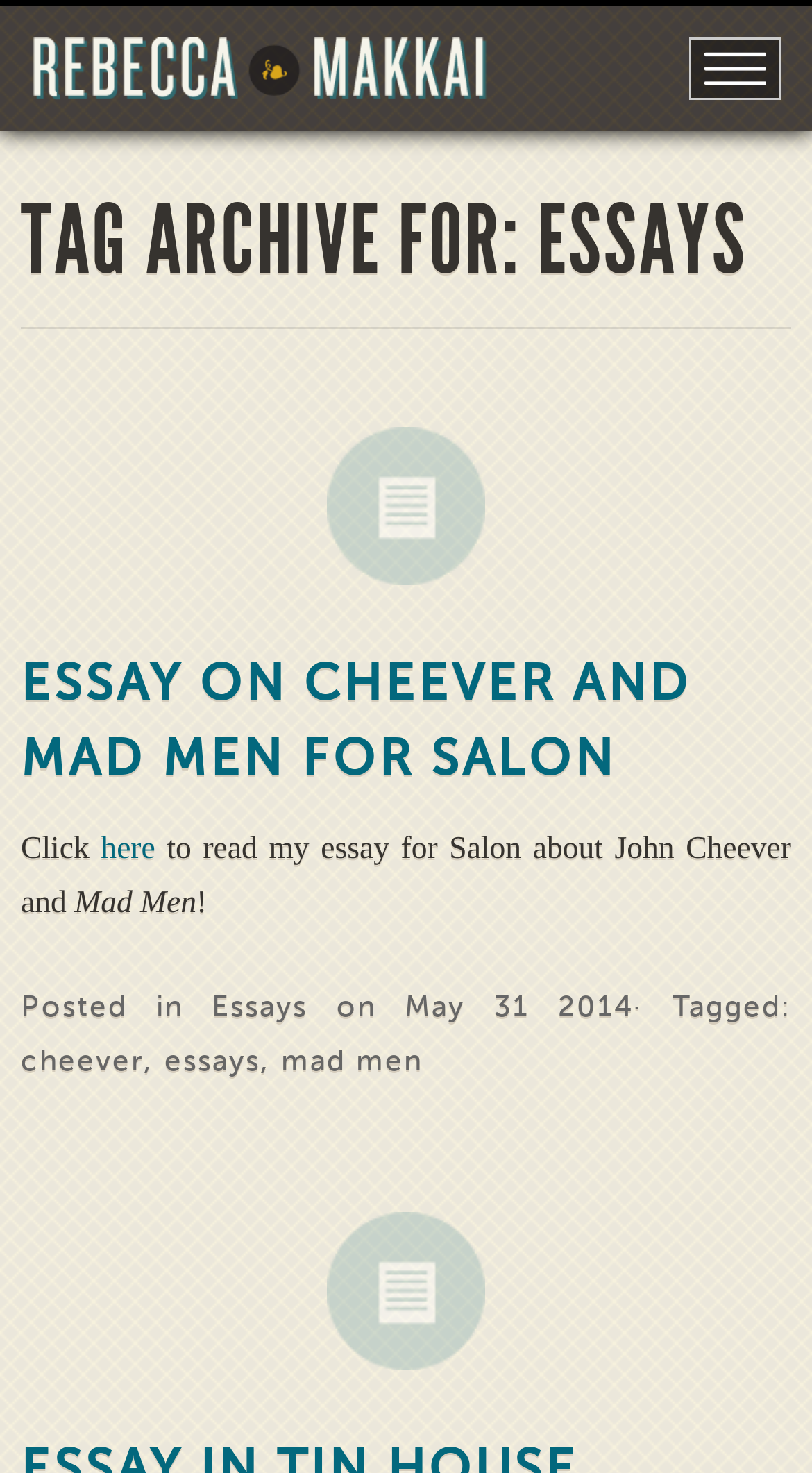When was the essay posted?
Based on the screenshot, respond with a single word or phrase.

May 31 2014